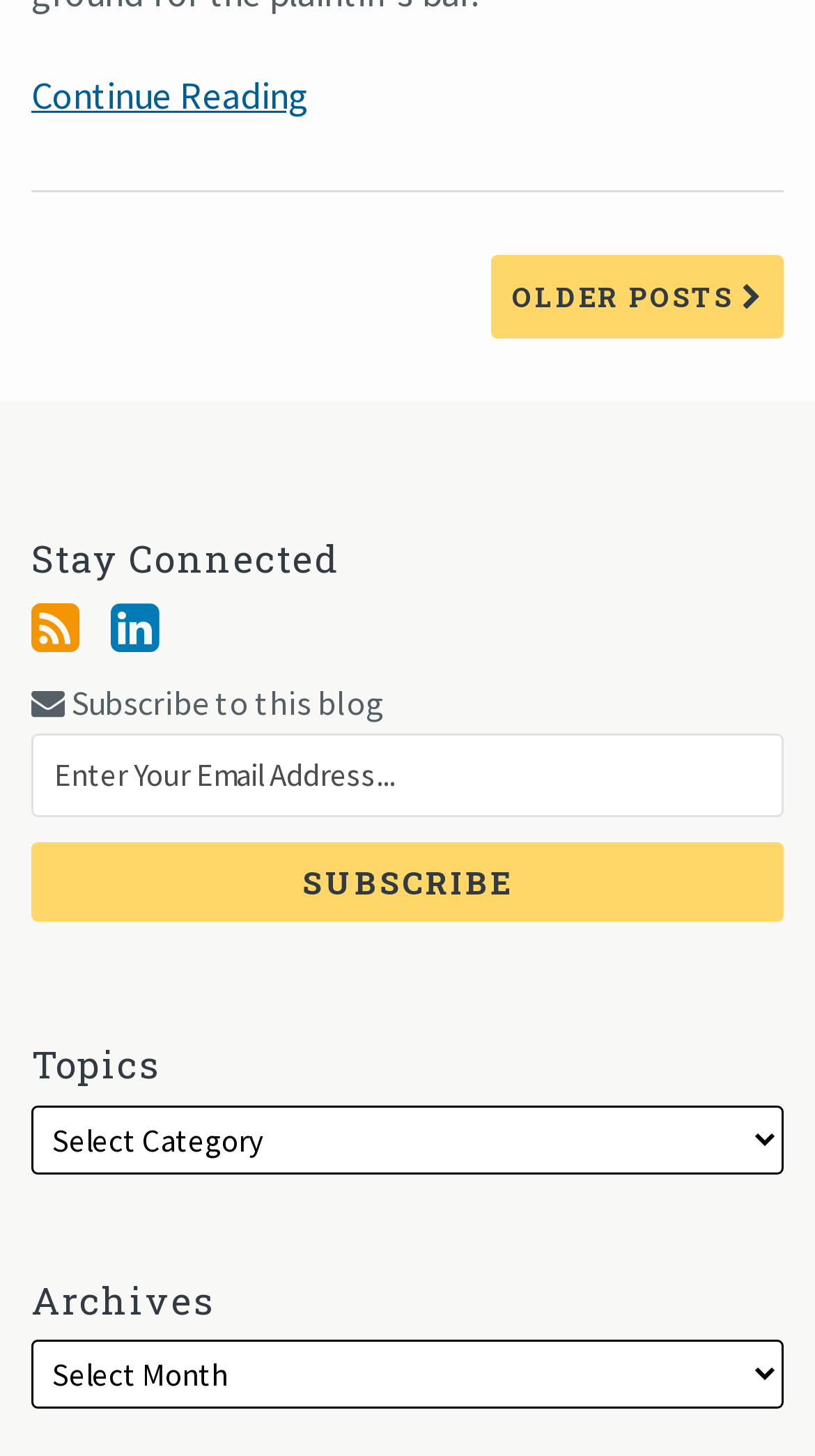Highlight the bounding box coordinates of the element that should be clicked to carry out the following instruction: "View older posts". The coordinates must be given as four float numbers ranging from 0 to 1, i.e., [left, top, right, bottom].

[0.603, 0.174, 0.962, 0.233]